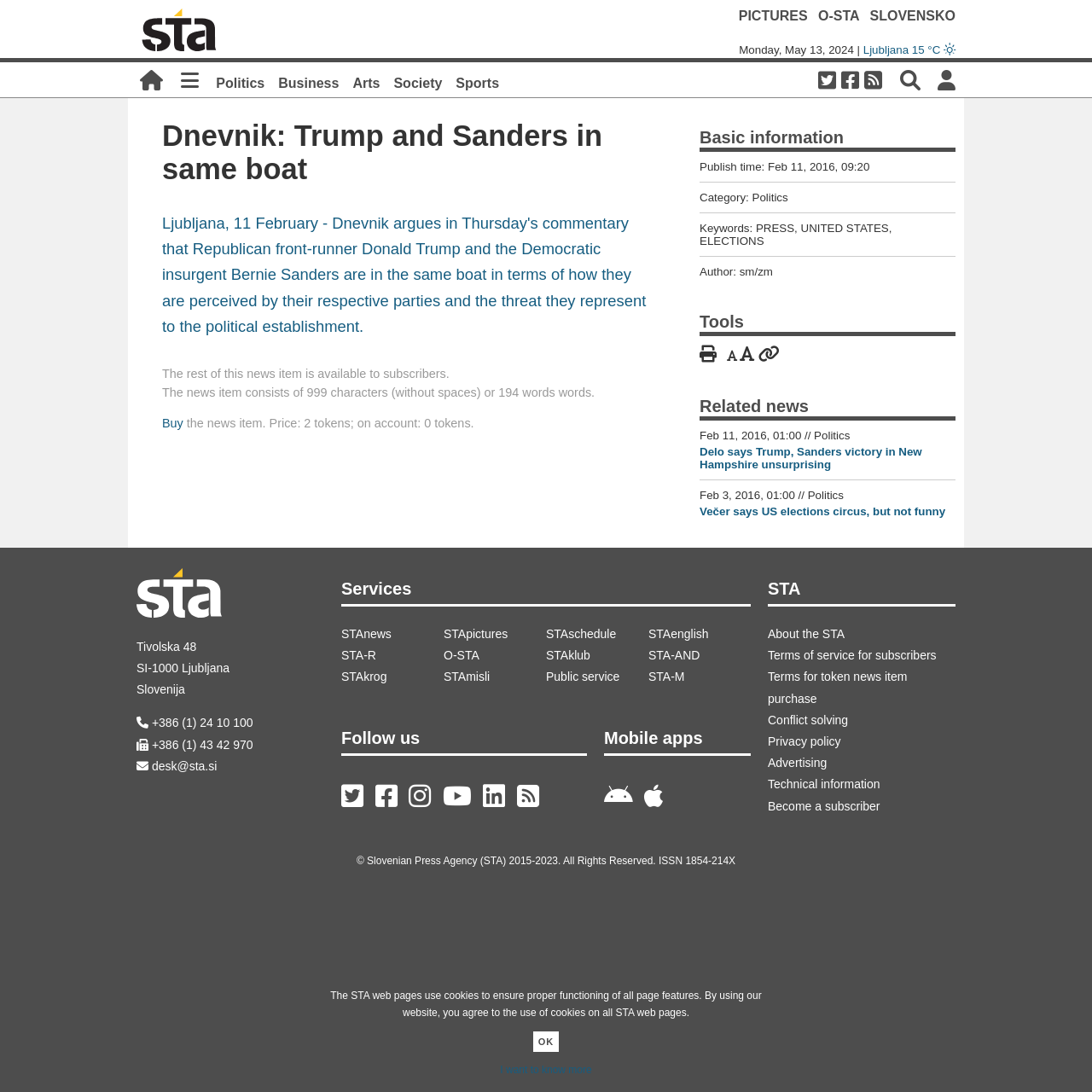Please specify the bounding box coordinates for the clickable region that will help you carry out the instruction: "Search for something".

[0.824, 0.064, 0.843, 0.083]